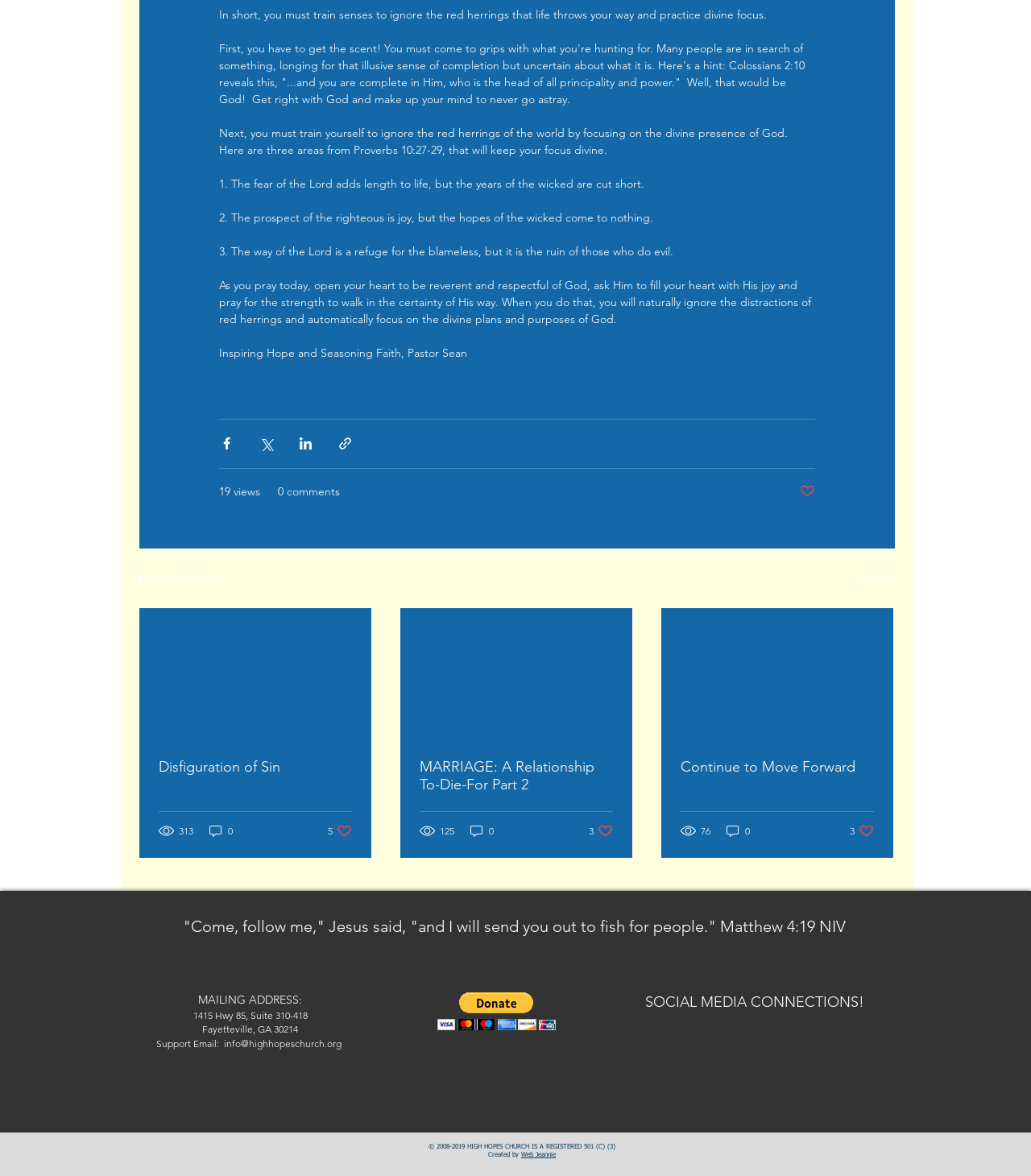What is the main topic of the webpage?
Refer to the image and give a detailed answer to the query.

The webpage appears to be a blog or article from a Christian church, High Hopes Church, as it contains biblical quotes and references to God and Jesus. The content is inspirational and faith-based, indicating that the main topic is Christianity.